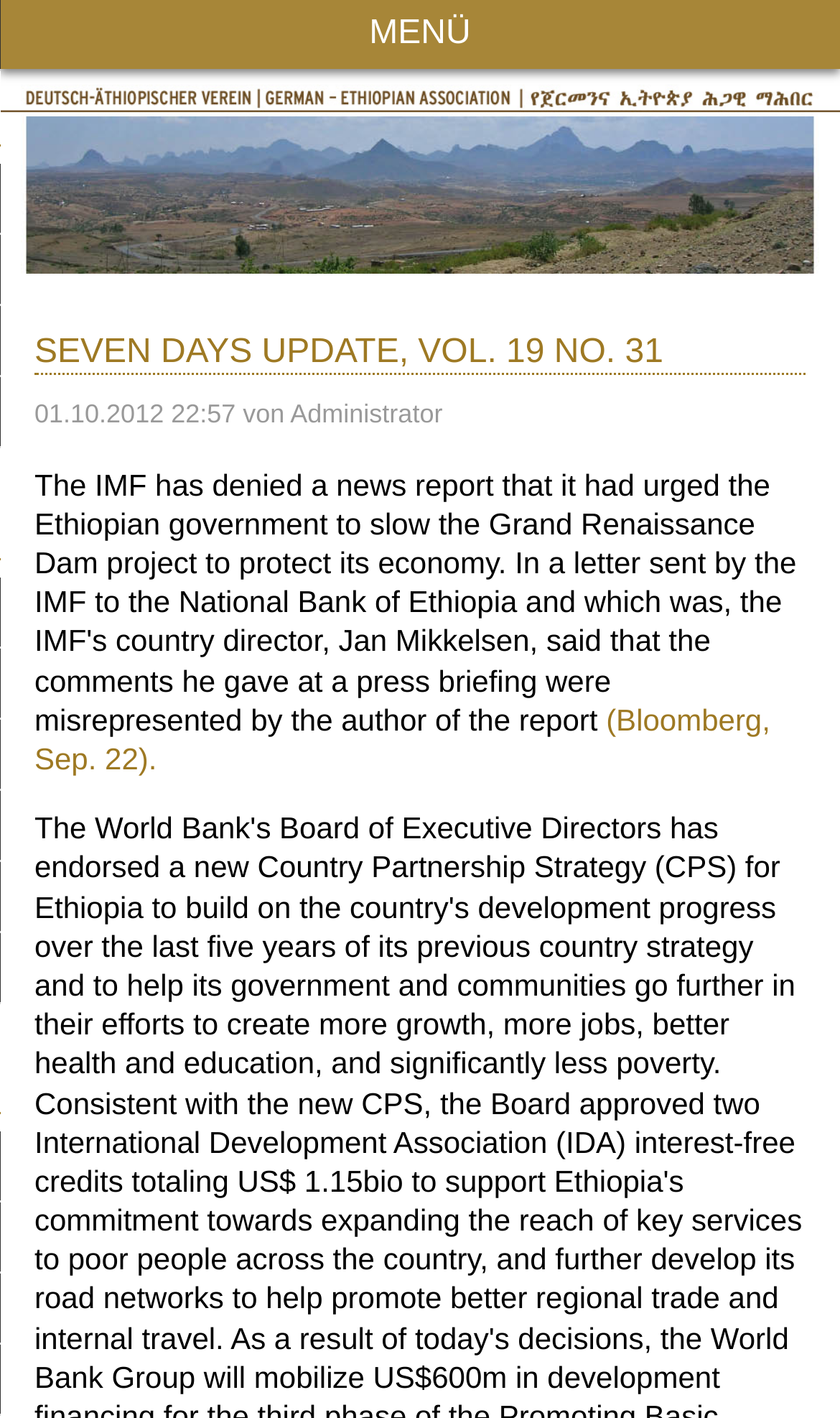What is the date of the update?
Refer to the image and provide a one-word or short phrase answer.

01.10.2012